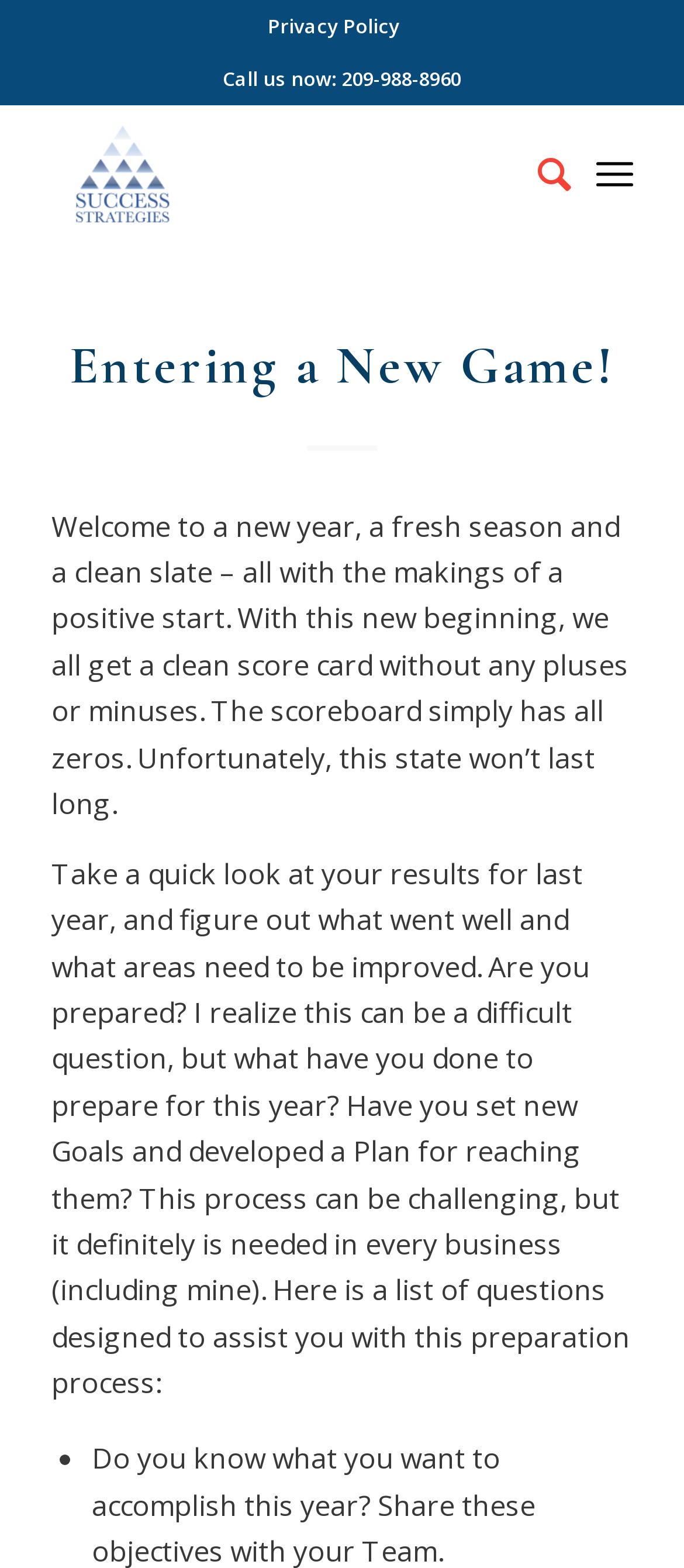Can you find and provide the main heading text of this webpage?

Entering a New Game!